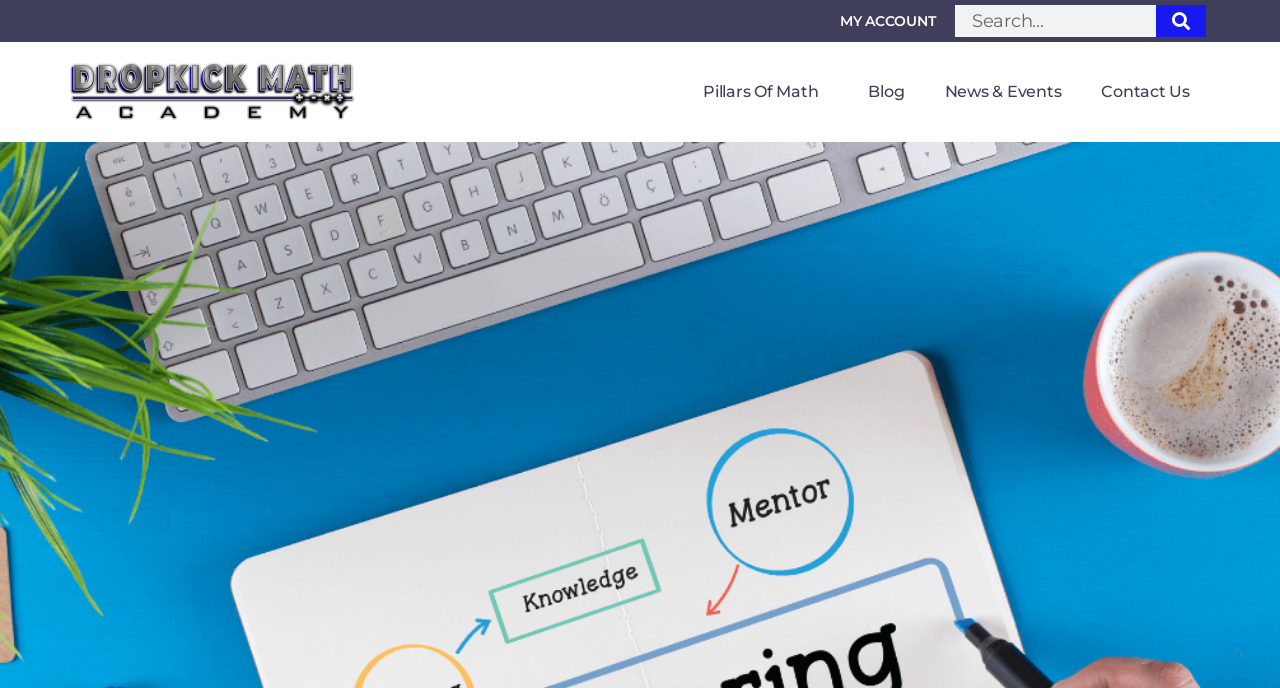Please find the bounding box for the following UI element description. Provide the coordinates in (top-left x, top-left y, bottom-right x, bottom-right y) format, with values between 0 and 1: Blog

[0.663, 0.105, 0.722, 0.163]